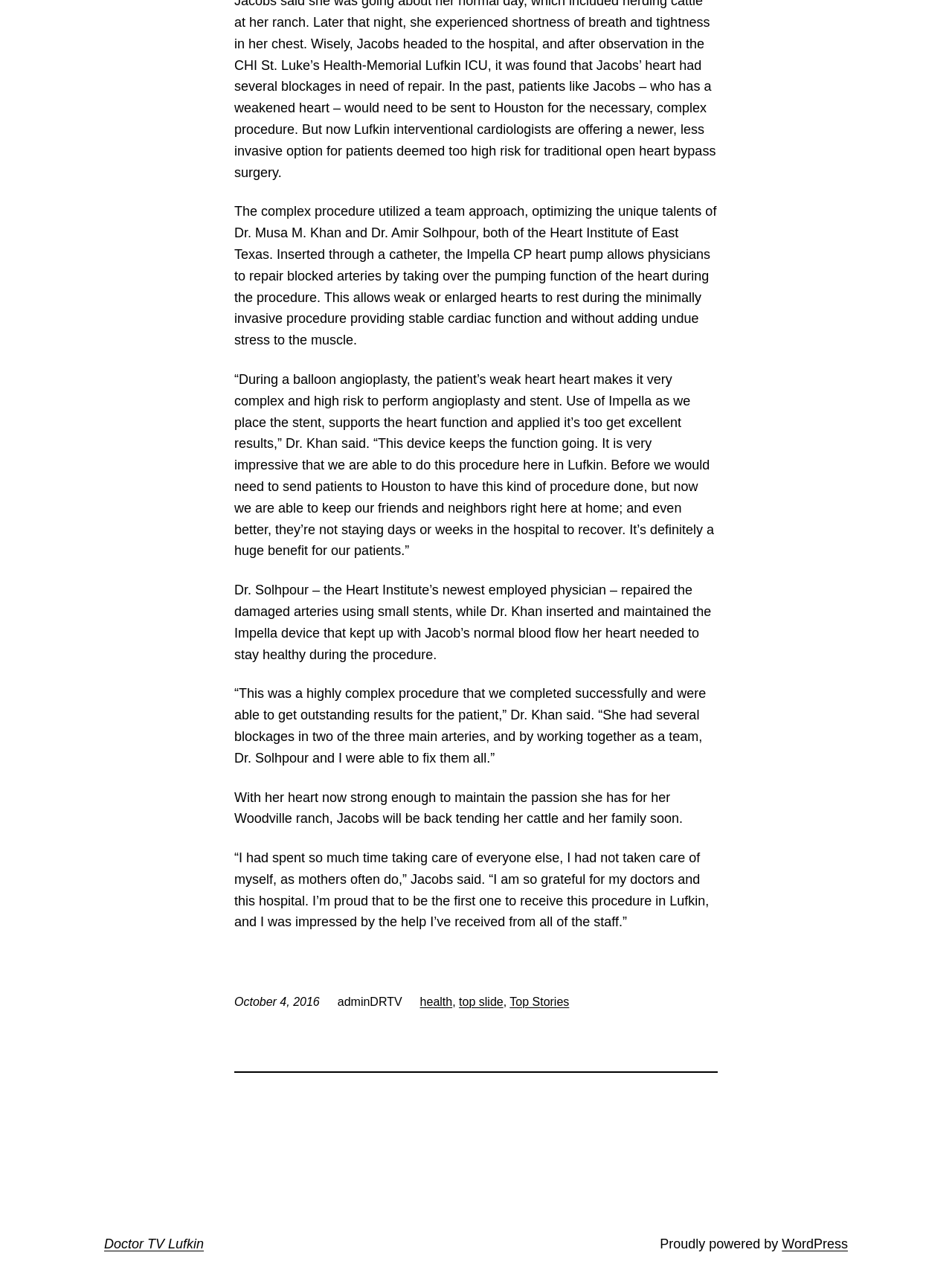Please provide a one-word or short phrase answer to the question:
Who performed the complex procedure?

Dr. Musa M. Khan and Dr. Amir Solhpour